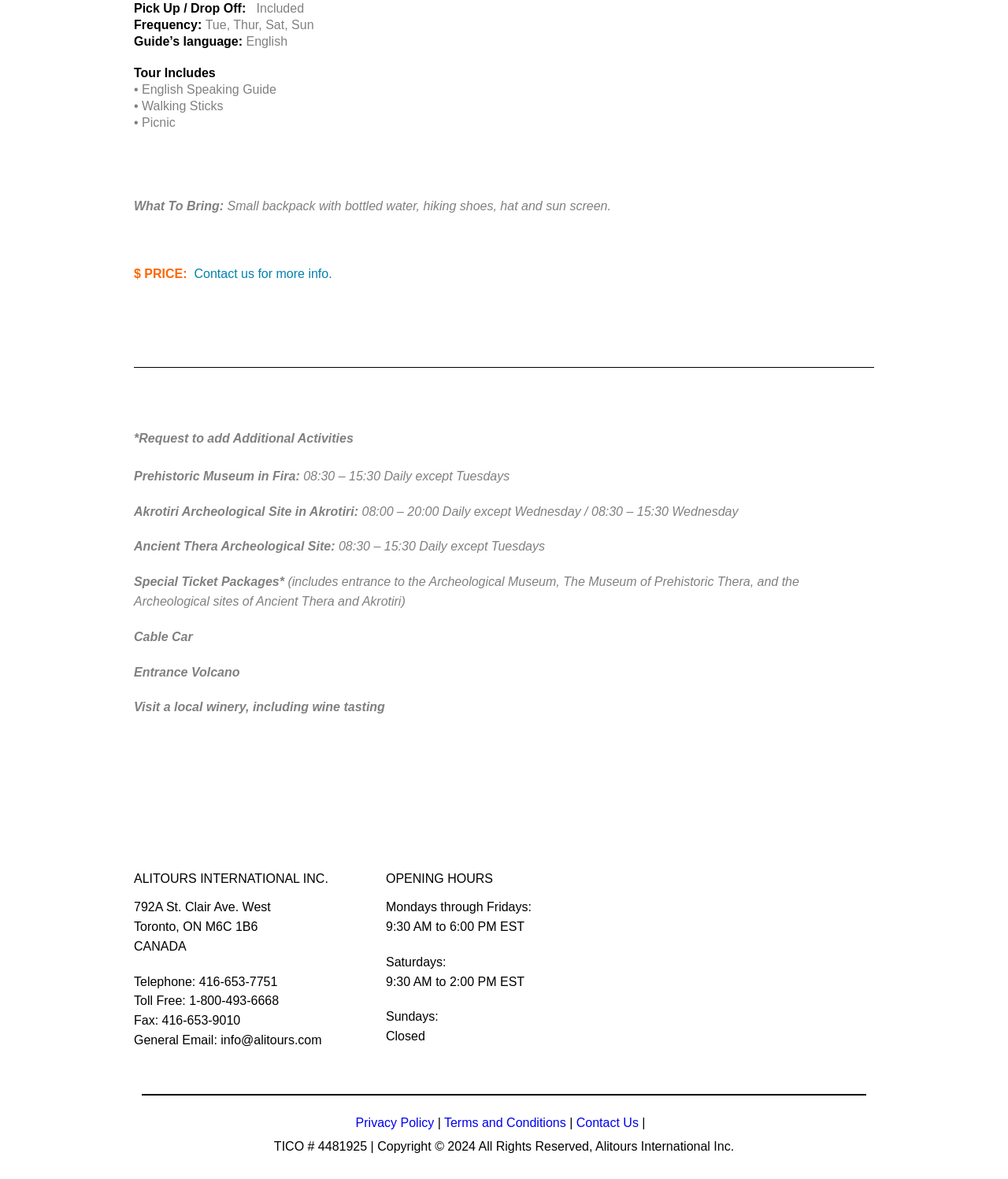Provide a brief response to the question using a single word or phrase: 
What is the address of Alitours International Inc.?

792A St. Clair Ave. West, Toronto, ON M6C 1B6, CANADA